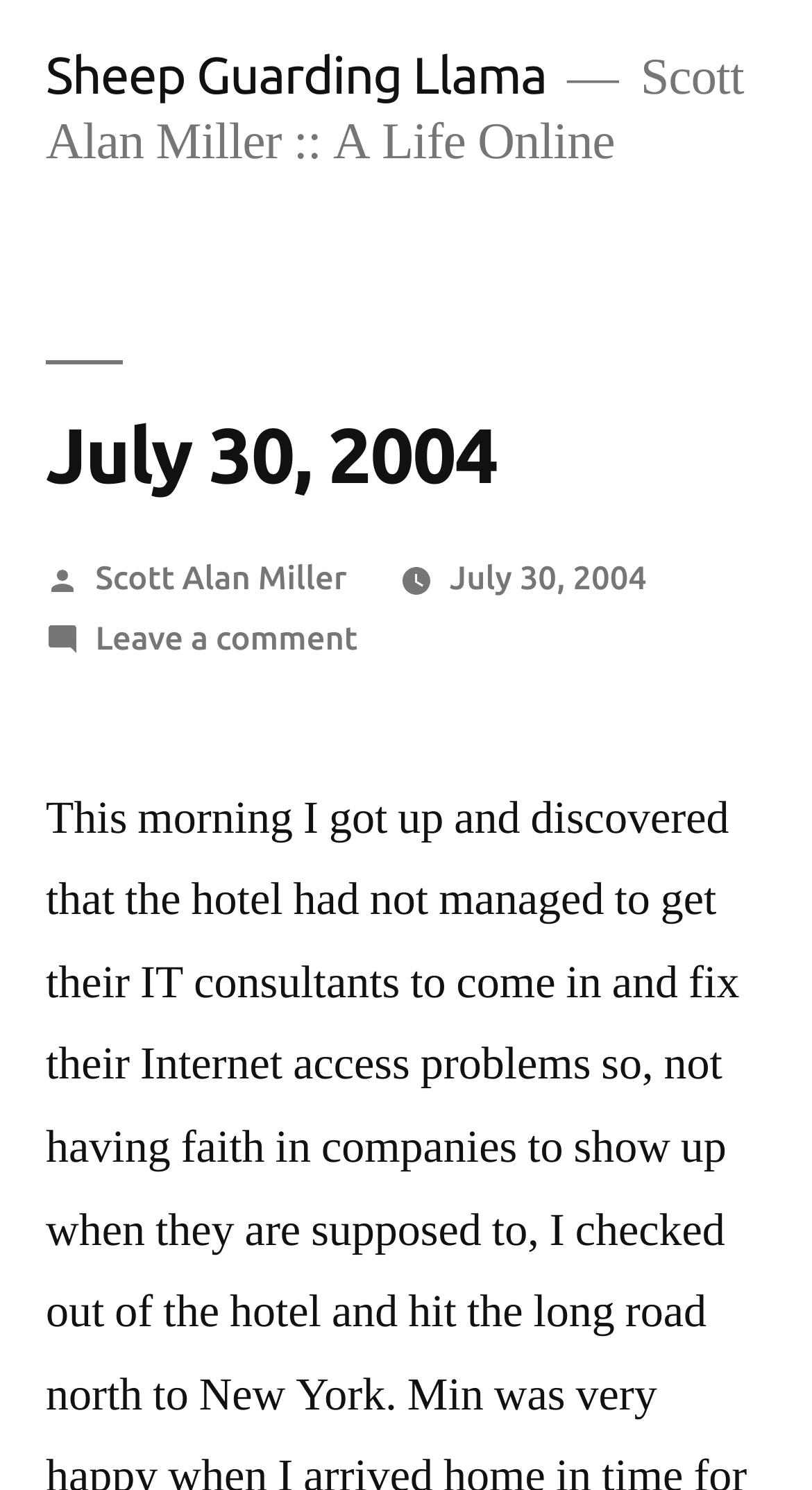What is the text above the header section?
Using the image as a reference, answer with just one word or a short phrase.

Scott Alan Miller :: A Life Online